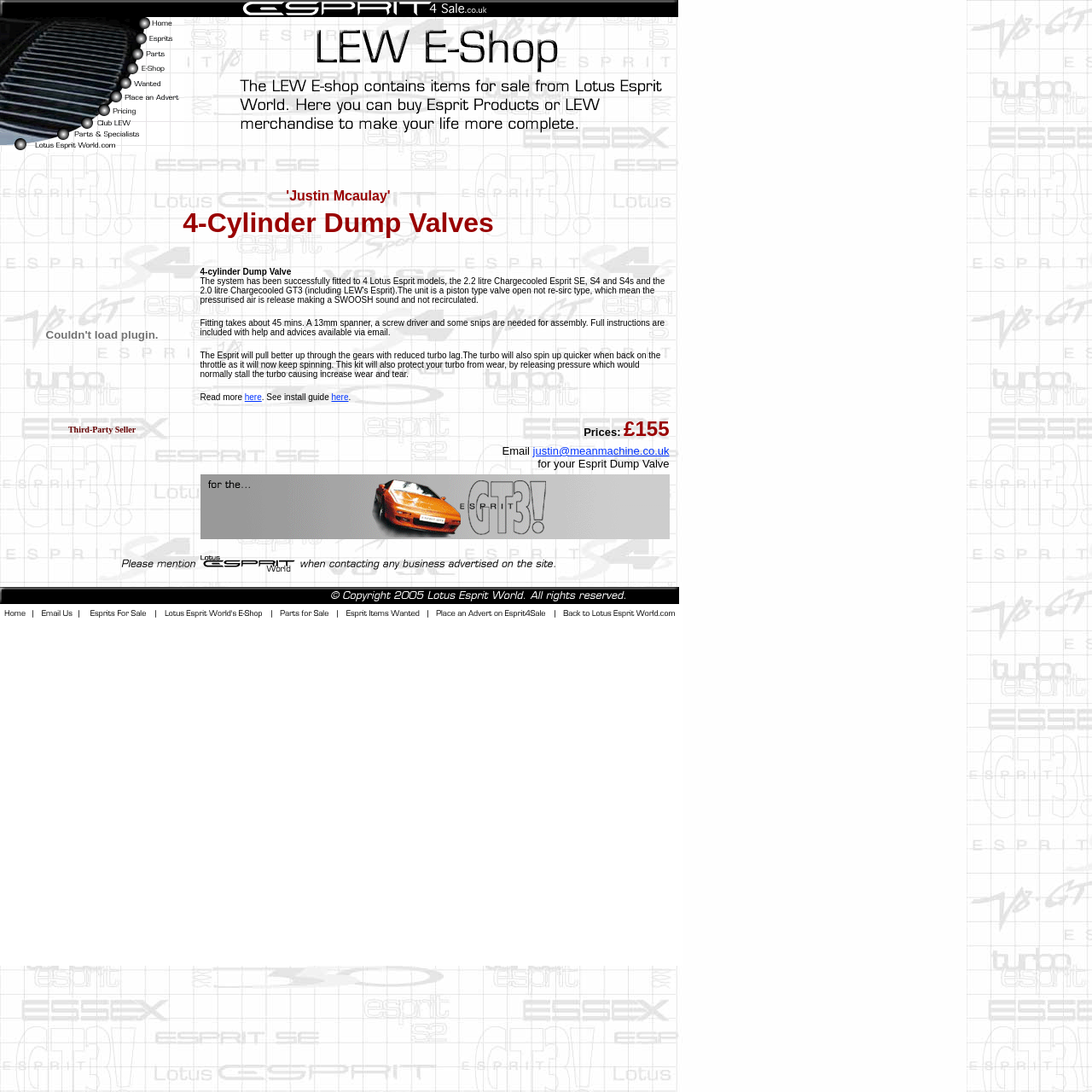Please specify the bounding box coordinates in the format (top-left x, top-left y, bottom-right x, bottom-right y), with all values as floating point numbers between 0 and 1. Identify the bounding box of the UI element described by: name="Salefootnote_r1_c8"

[0.508, 0.559, 0.624, 0.572]